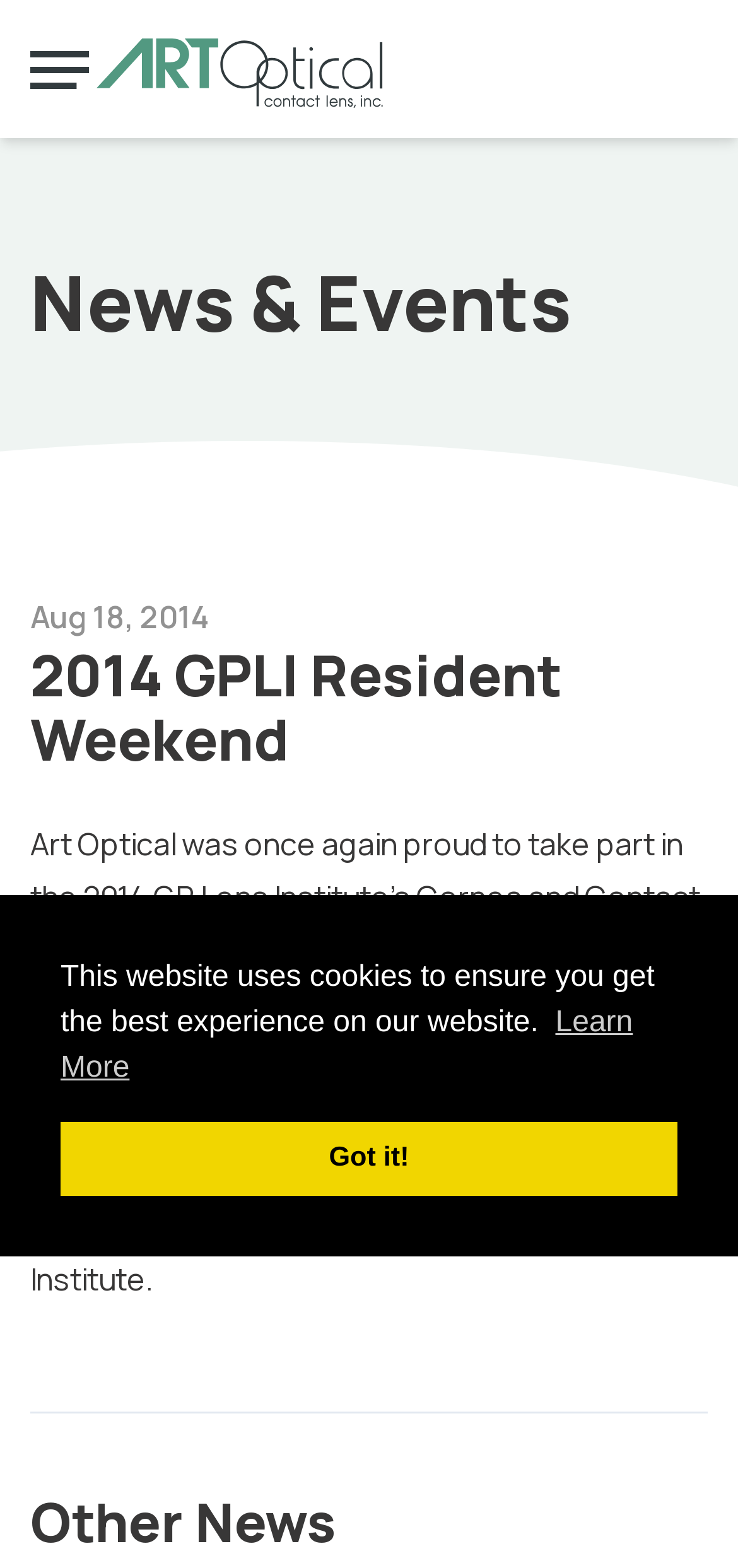Provide the bounding box coordinates in the format (top-left x, top-left y, bottom-right x, bottom-right y). All values are floating point numbers between 0 and 1. Determine the bounding box coordinate of the UI element described as: Learn More

[0.082, 0.641, 0.857, 0.691]